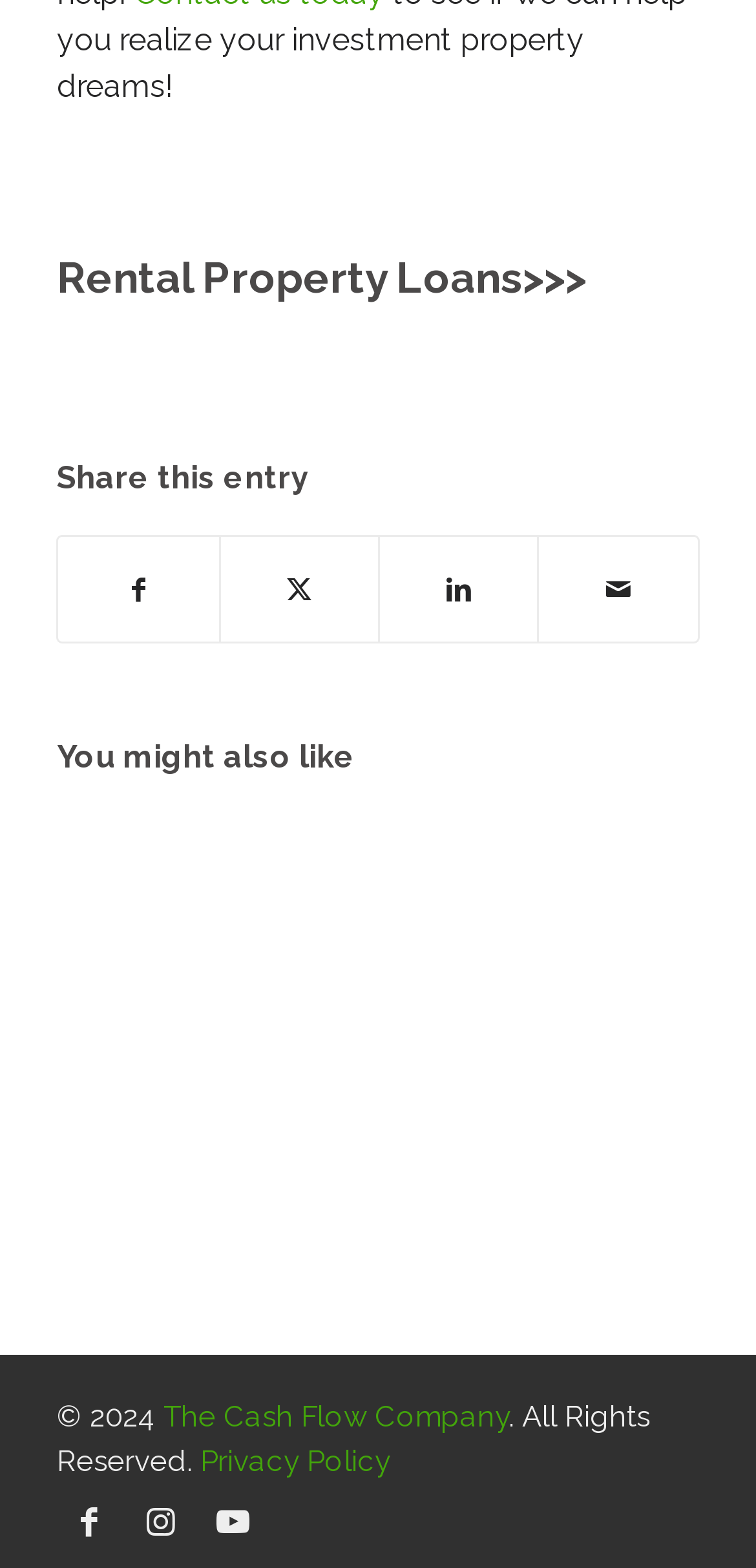What is the name of the company at the bottom of the page?
Relying on the image, give a concise answer in one word or a brief phrase.

The Cash Flow Company